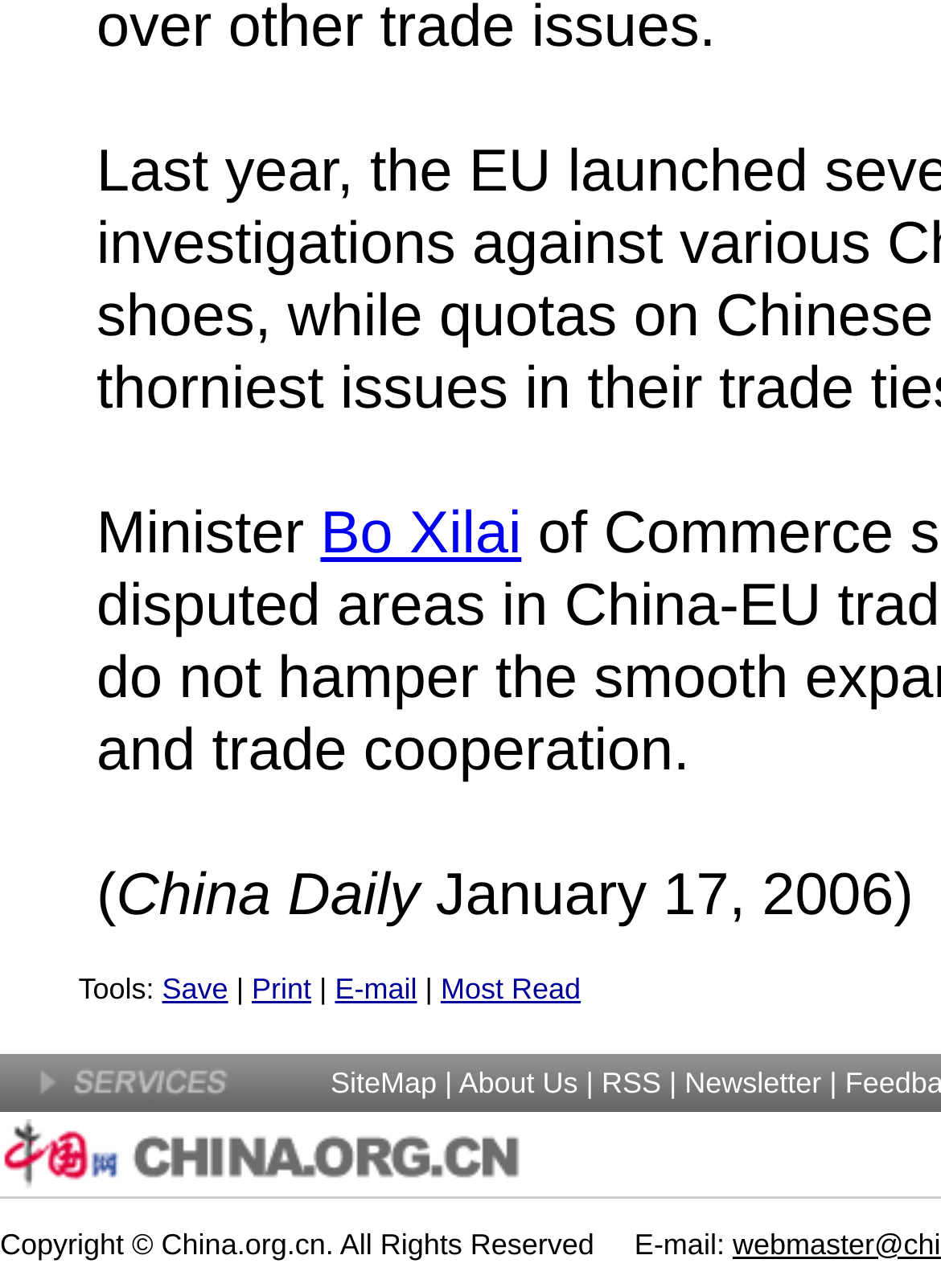Can you determine the bounding box coordinates of the area that needs to be clicked to fulfill the following instruction: "View the site map"?

[0.351, 0.827, 0.464, 0.853]